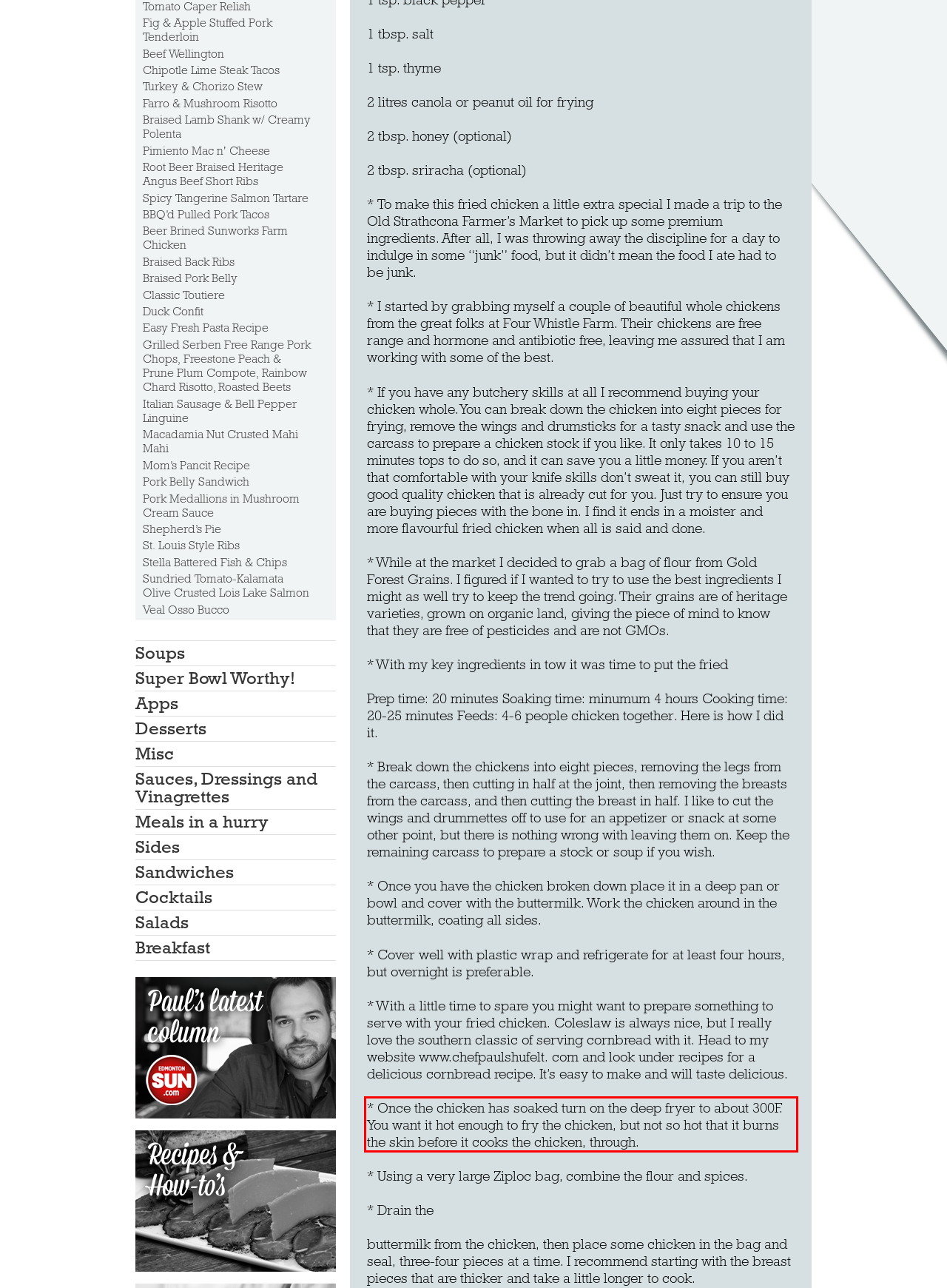Examine the webpage screenshot and use OCR to recognize and output the text within the red bounding box.

* Once the chicken has soaked turn on the deep fryer to about 300F. You want it hot enough to fry the chicken, but not so hot that it burns the skin before it cooks the chicken, through.